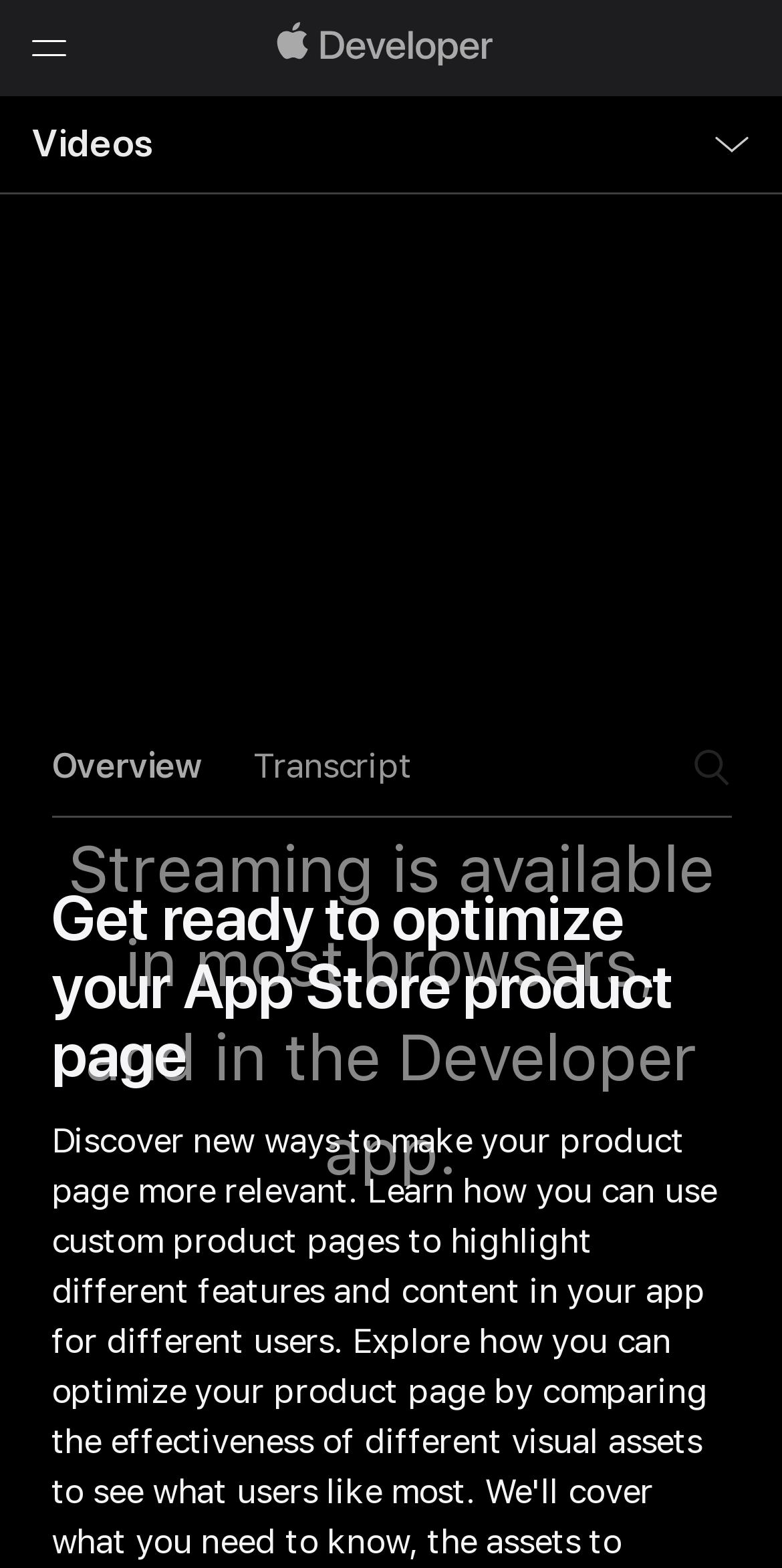What is the purpose of the textbox?
Provide a concise answer using a single word or phrase based on the image.

Search this video